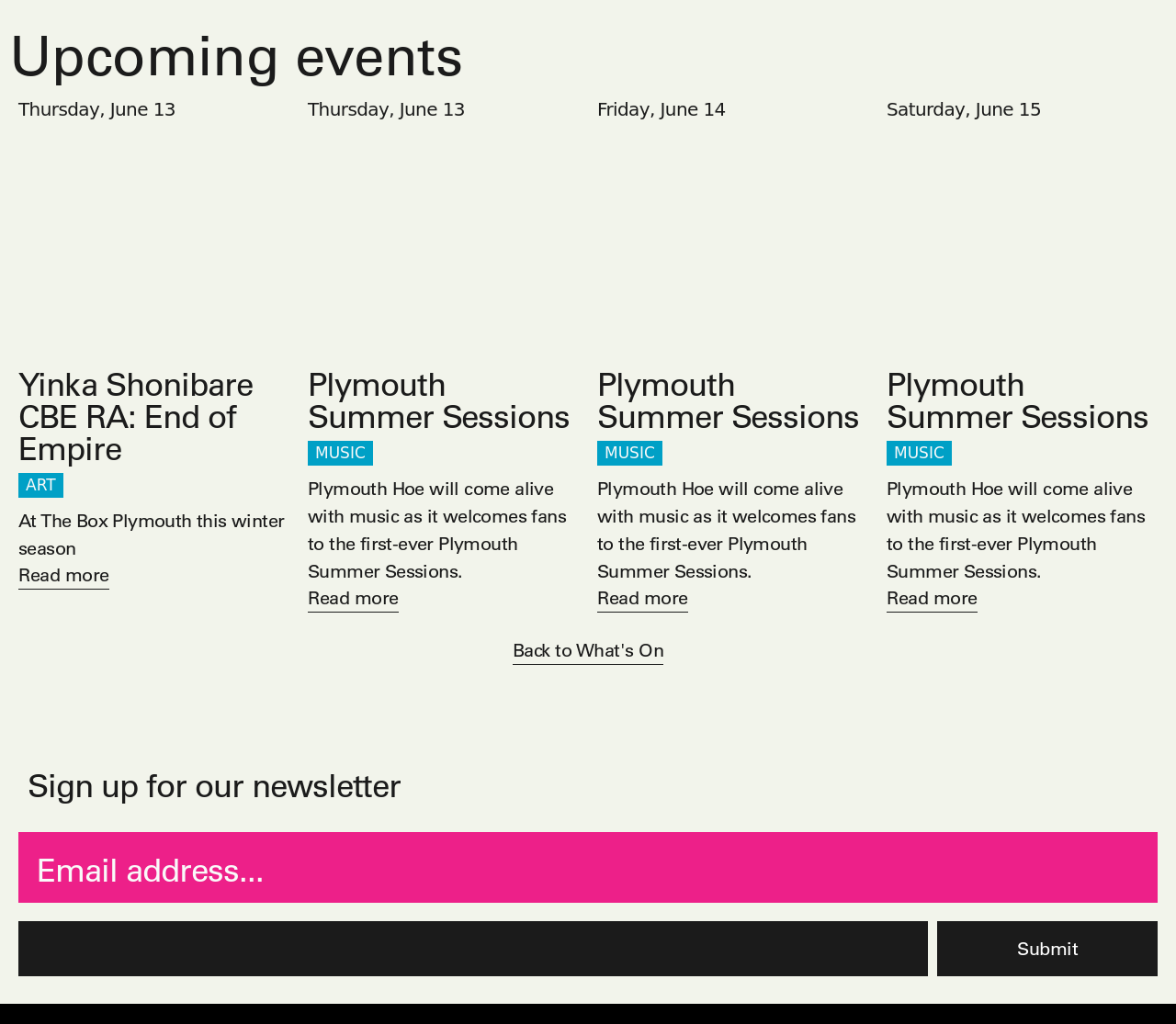Please determine the bounding box coordinates for the UI element described as: "Read more".

[0.508, 0.575, 0.585, 0.598]